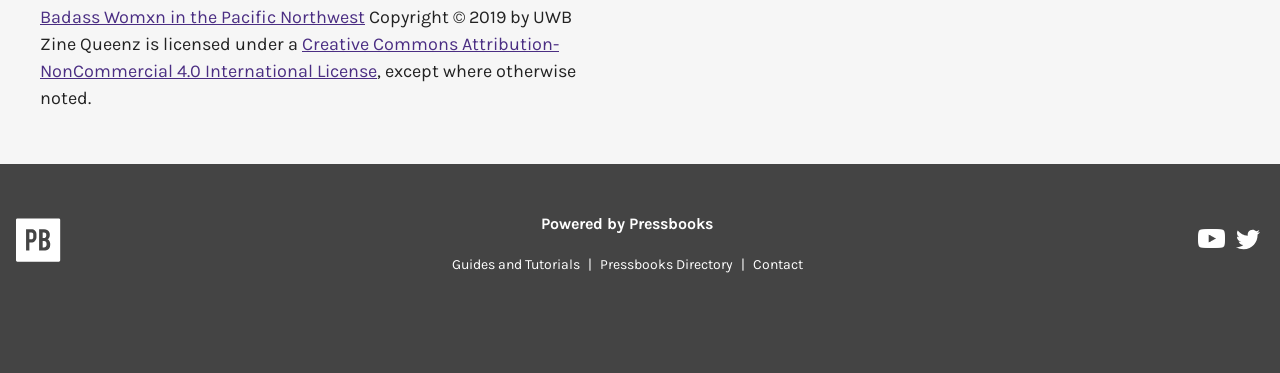Can you show the bounding box coordinates of the region to click on to complete the task described in the instruction: "Visit the Pressbooks Directory"?

[0.462, 0.686, 0.579, 0.732]